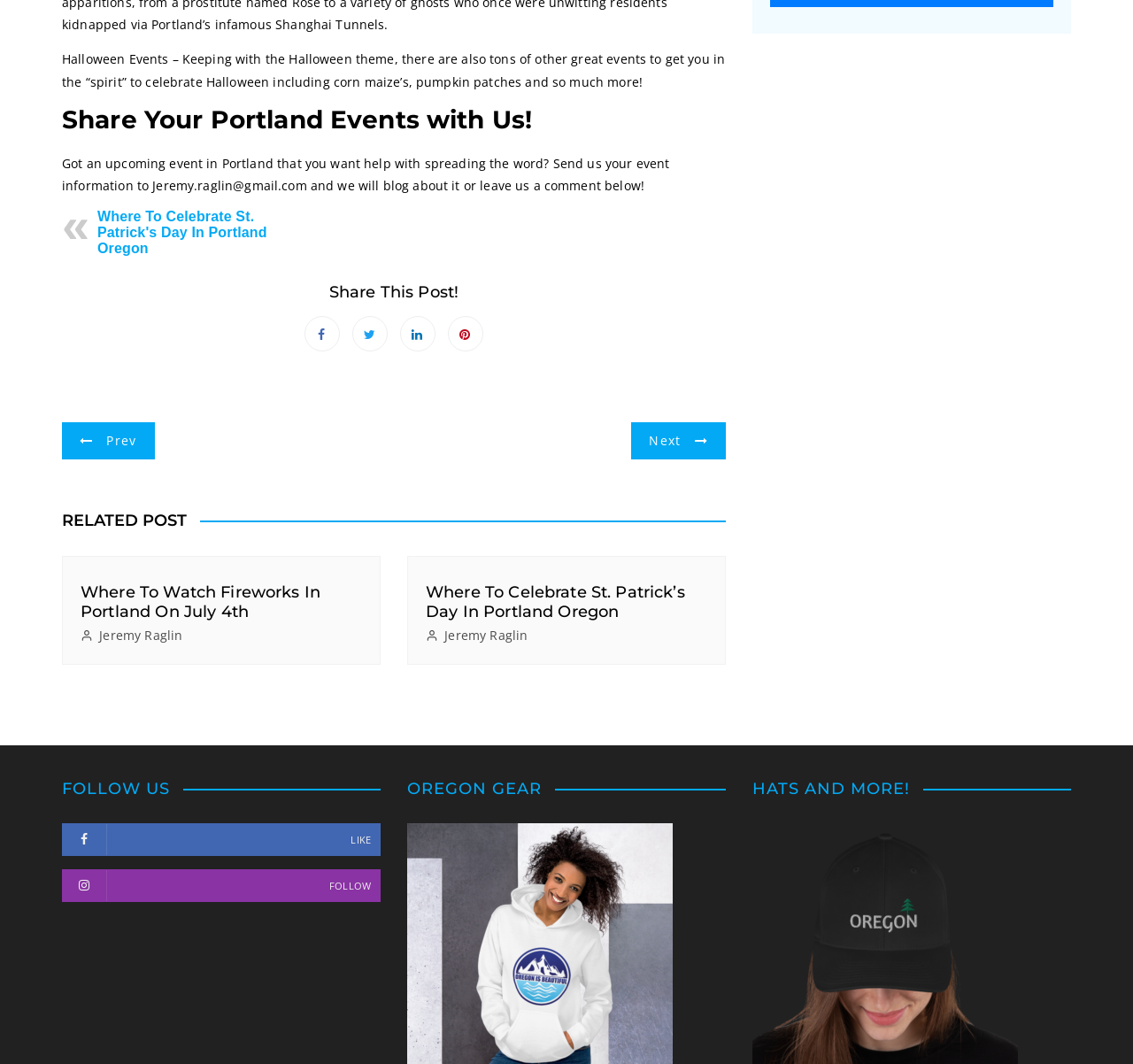Identify the bounding box coordinates for the UI element described as follows: Next. Use the format (top-left x, top-left y, bottom-right x, bottom-right y) and ensure all values are floating point numbers between 0 and 1.

[0.557, 0.397, 0.641, 0.432]